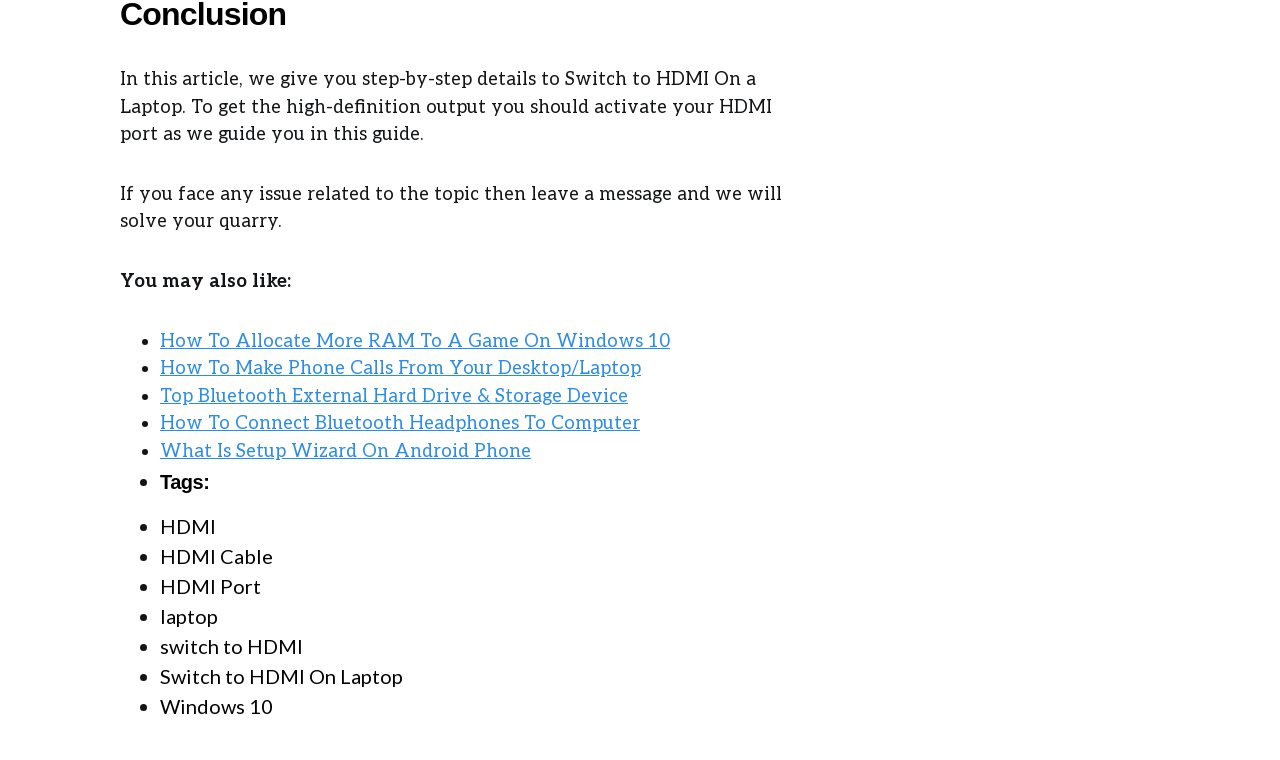Using the information in the image, give a comprehensive answer to the question: 
What is the category of the tags listed?

The tags listed are technical terms related to the topic of the article, such as 'HDMI', 'HDMI Cable', 'HDMI Port', 'laptop', and 'Windows 10', which are relevant to the context of switching to HDMI on a laptop.